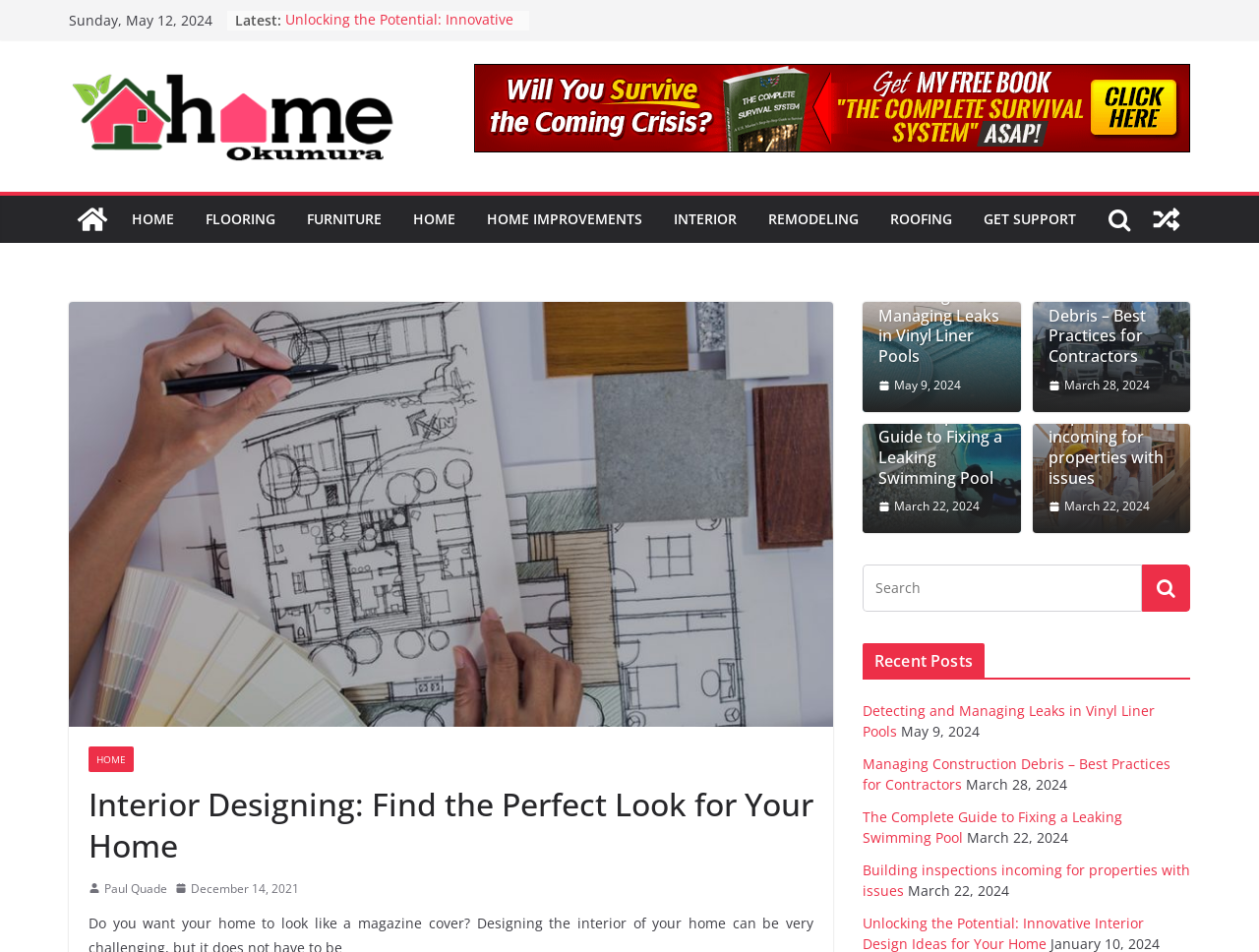What is the topic of the post with the date 'March 22, 2024'?
Using the information presented in the image, please offer a detailed response to the question.

I found the topic of the post with the date 'March 22, 2024' by looking at the 'Recent Posts' section, where the post with that date is titled 'The Complete Guide to Fixing a Leaking Swimming Pool'.